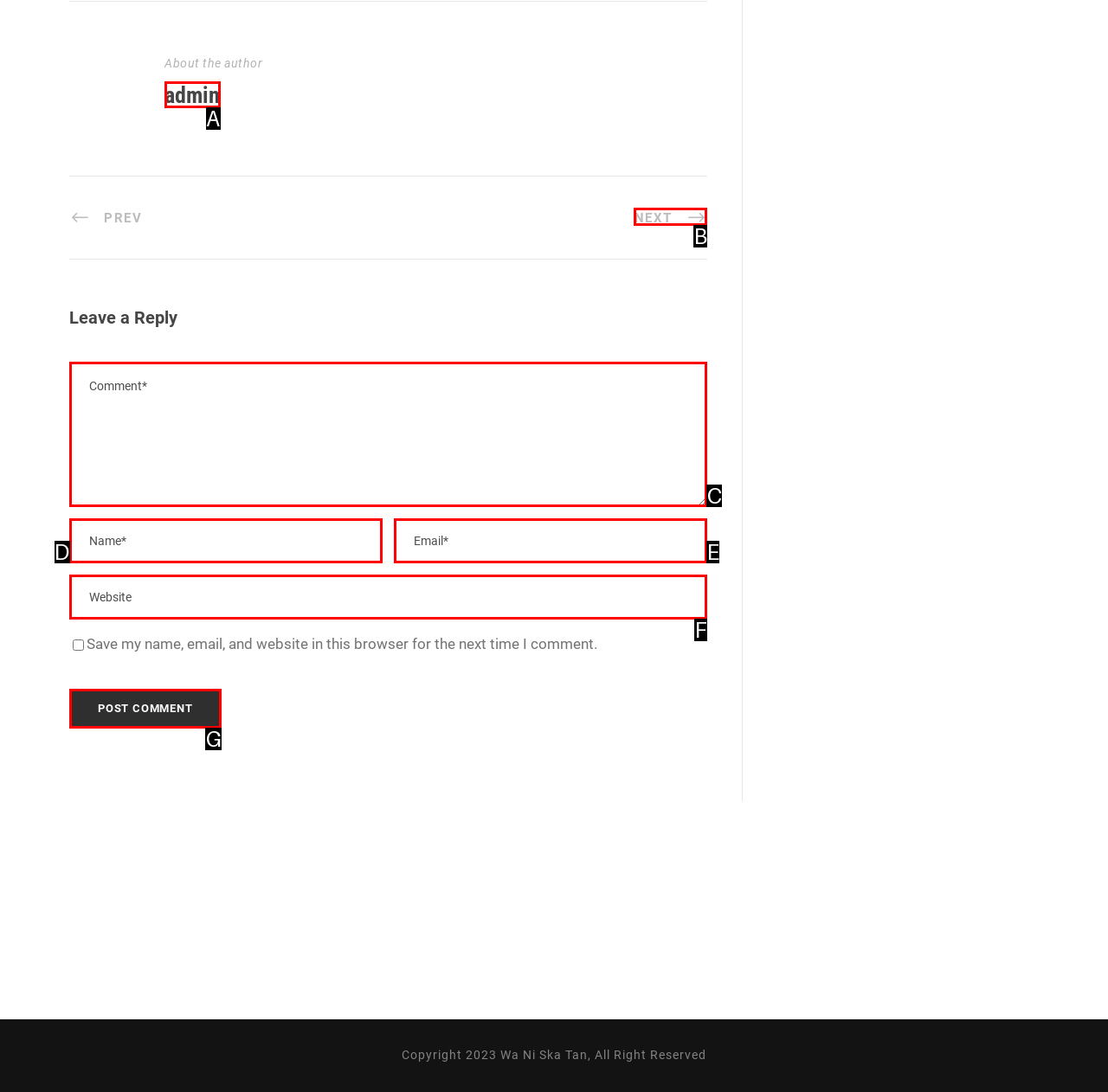Identify the letter of the UI element that corresponds to: name="comment" placeholder="Comment*"
Respond with the letter of the option directly.

C